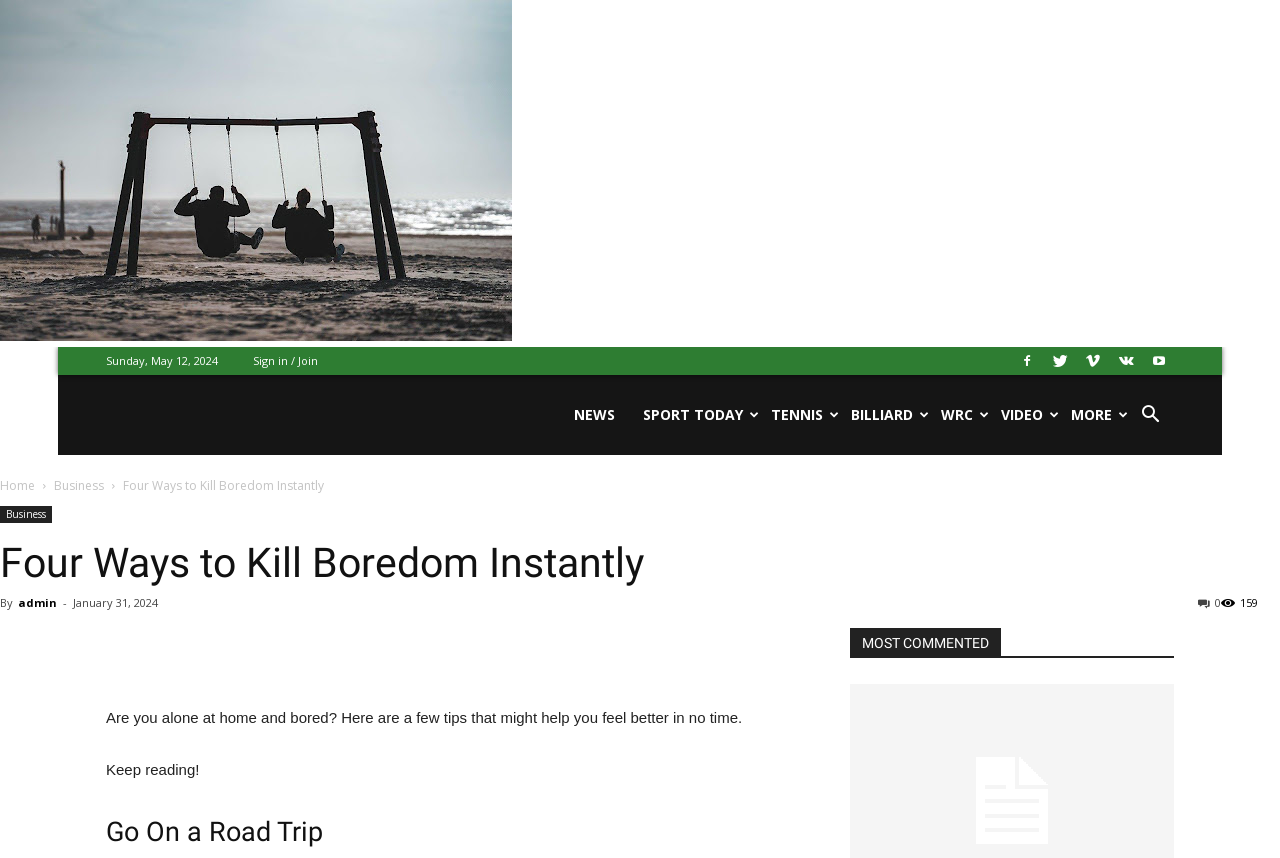Locate the bounding box coordinates of the clickable area needed to fulfill the instruction: "Check the MOST COMMENTED section".

[0.664, 0.732, 0.917, 0.767]